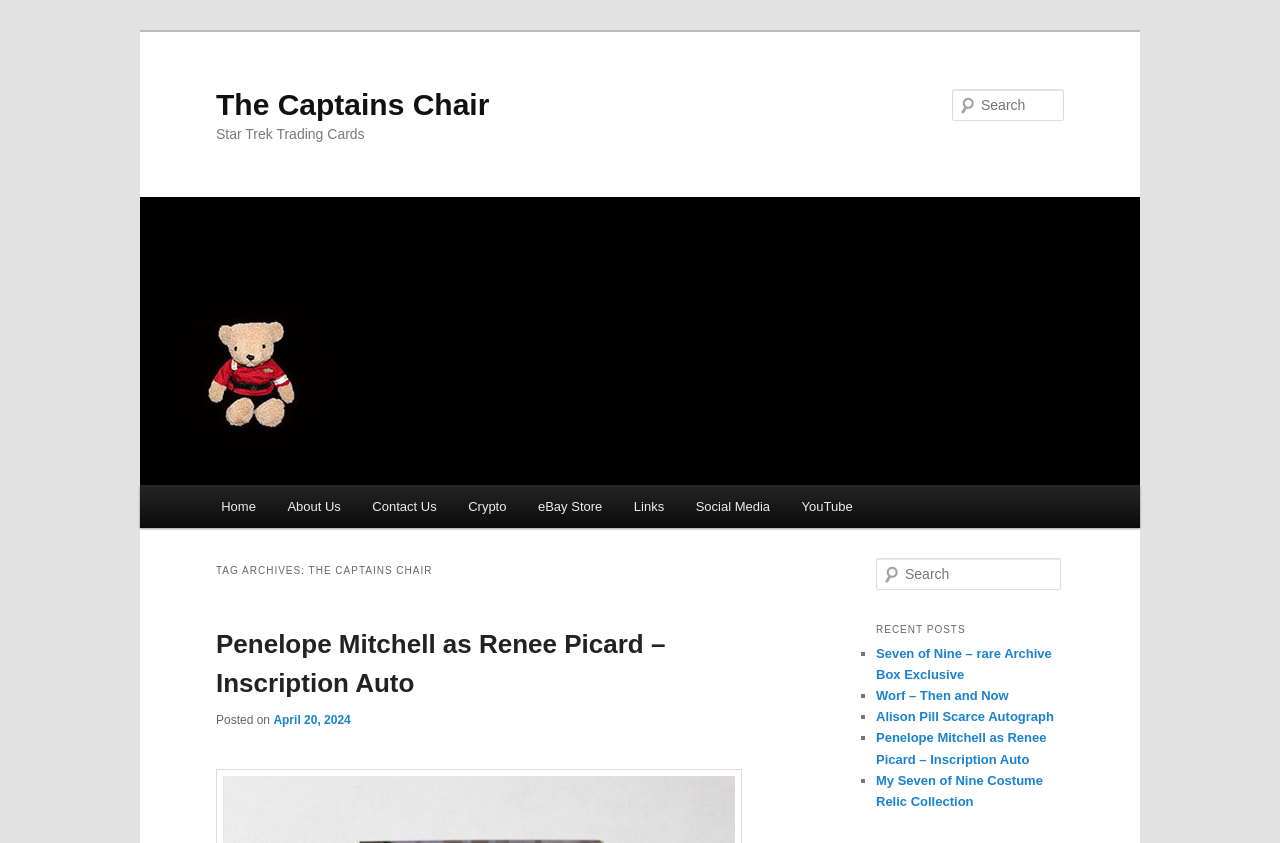Examine the image carefully and respond to the question with a detailed answer: 
What is the date of the blog post 'Penelope Mitchell as Renee Picard – Inscription Auto'?

The date of the blog post can be determined by looking at the link 'April 20, 2024' which is adjacent to the heading 'Penelope Mitchell as Renee Picard – Inscription Auto', indicating that it is the date of the blog post.